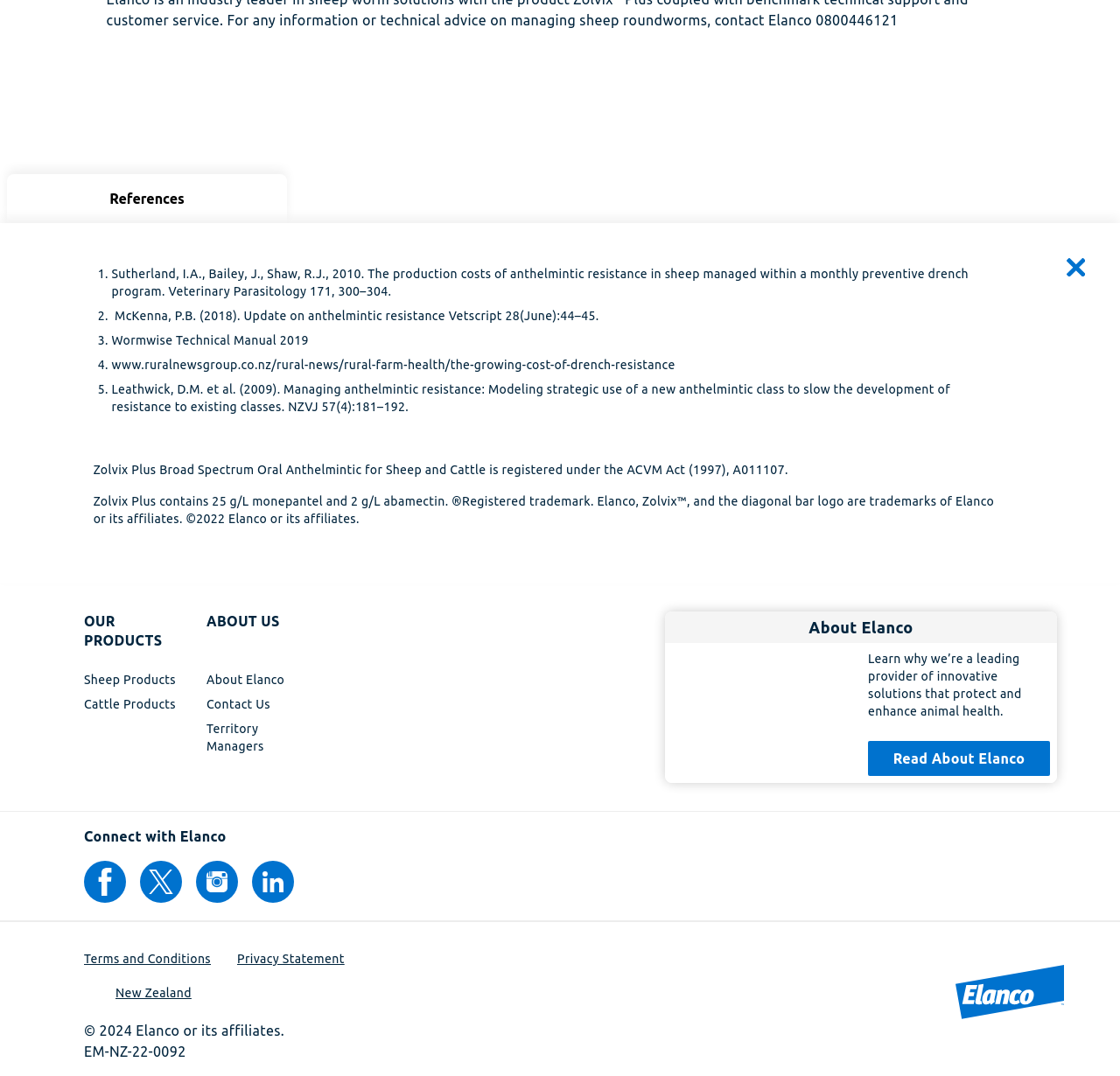How many social media links are there?
Refer to the image and give a detailed answer to the query.

The social media links are located in the section with the text 'Connect with Elanco'. There are four link elements with the texts 'Elanco's Facebook', 'Elanco's Twitter', 'Elanco's Instagram', and 'Elanco's Linkedin'.